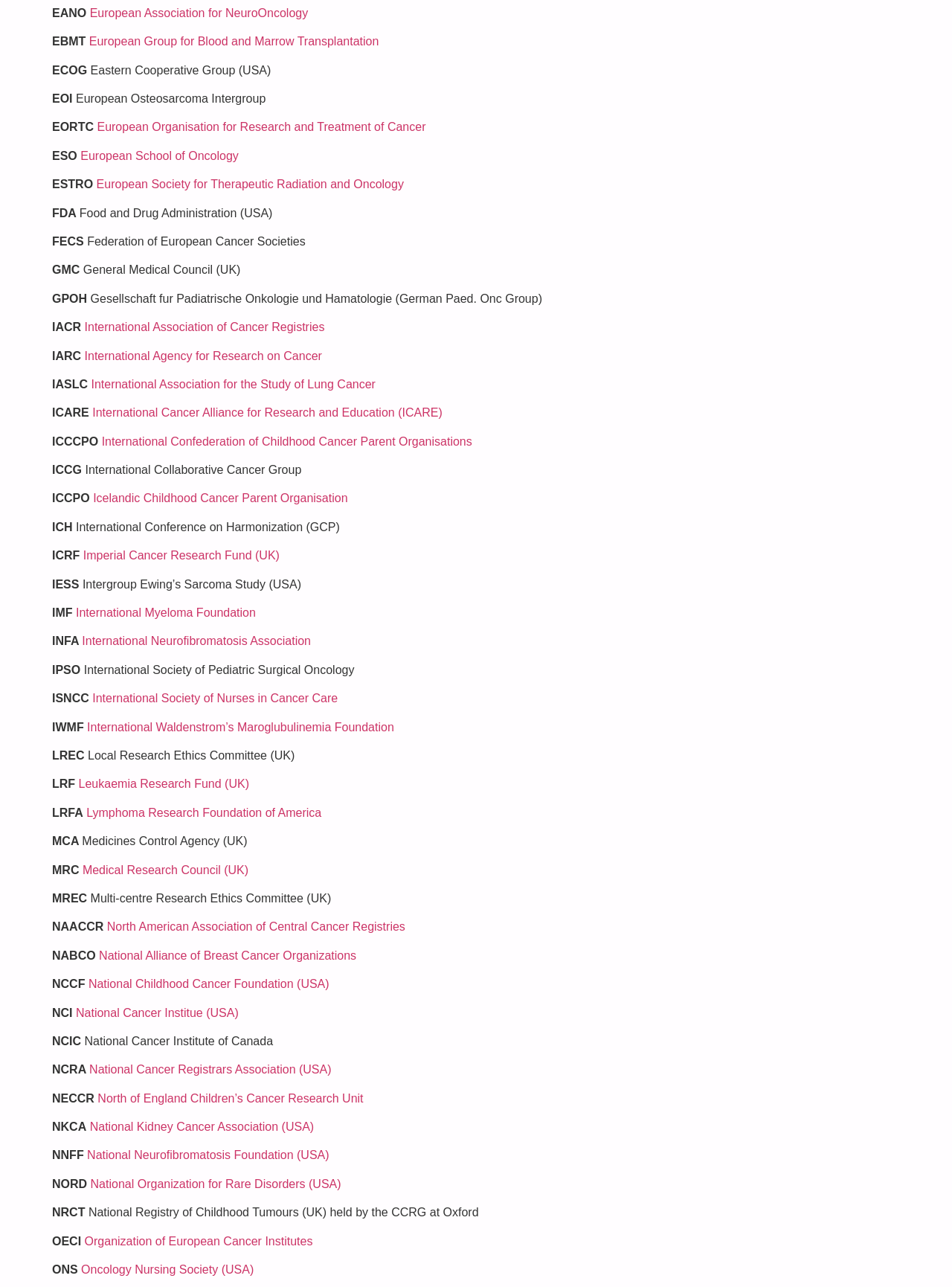What is IARC?
Please answer the question with a single word or phrase, referencing the image.

International Agency for Research on Cancer